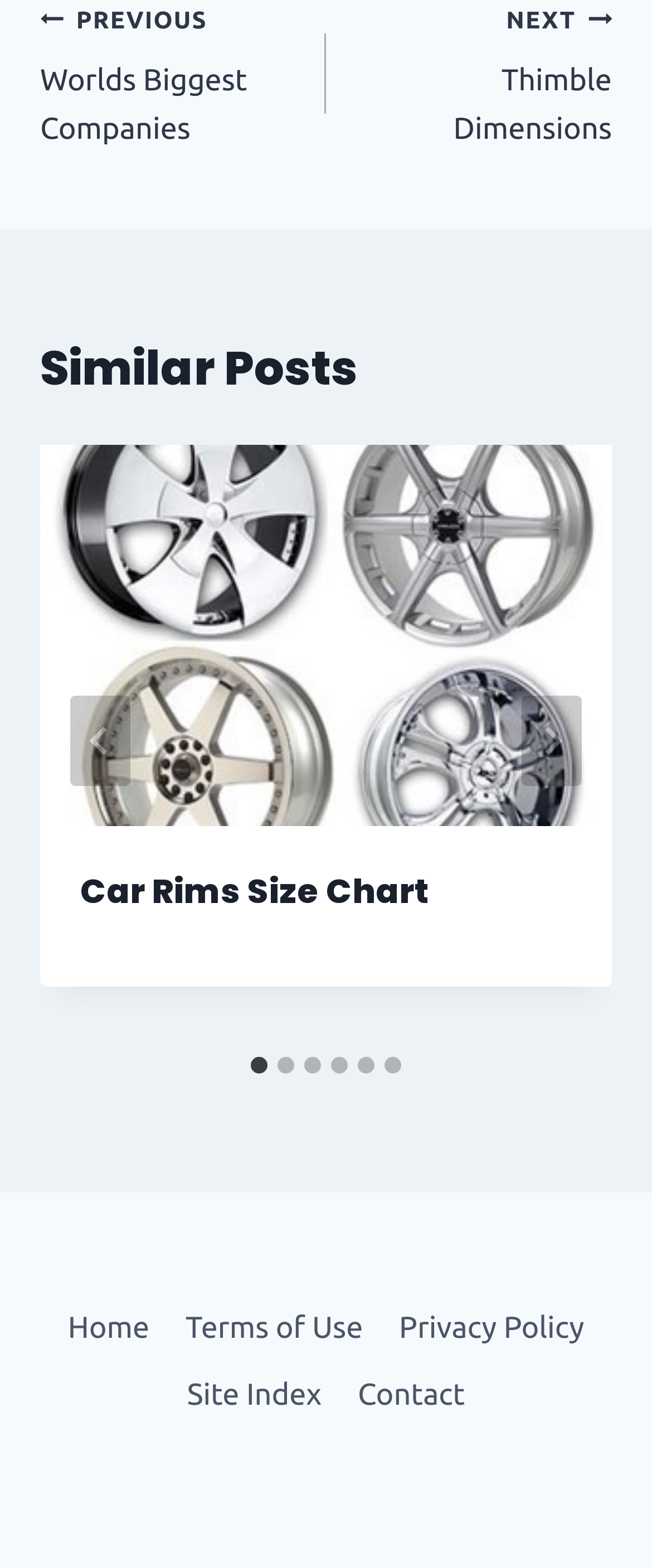Based on the image, provide a detailed response to the question:
How many slides are there?

I counted the number of tabs in the tablist with the label 'Select a slide to show', and there are 6 tabs, each corresponding to a slide.